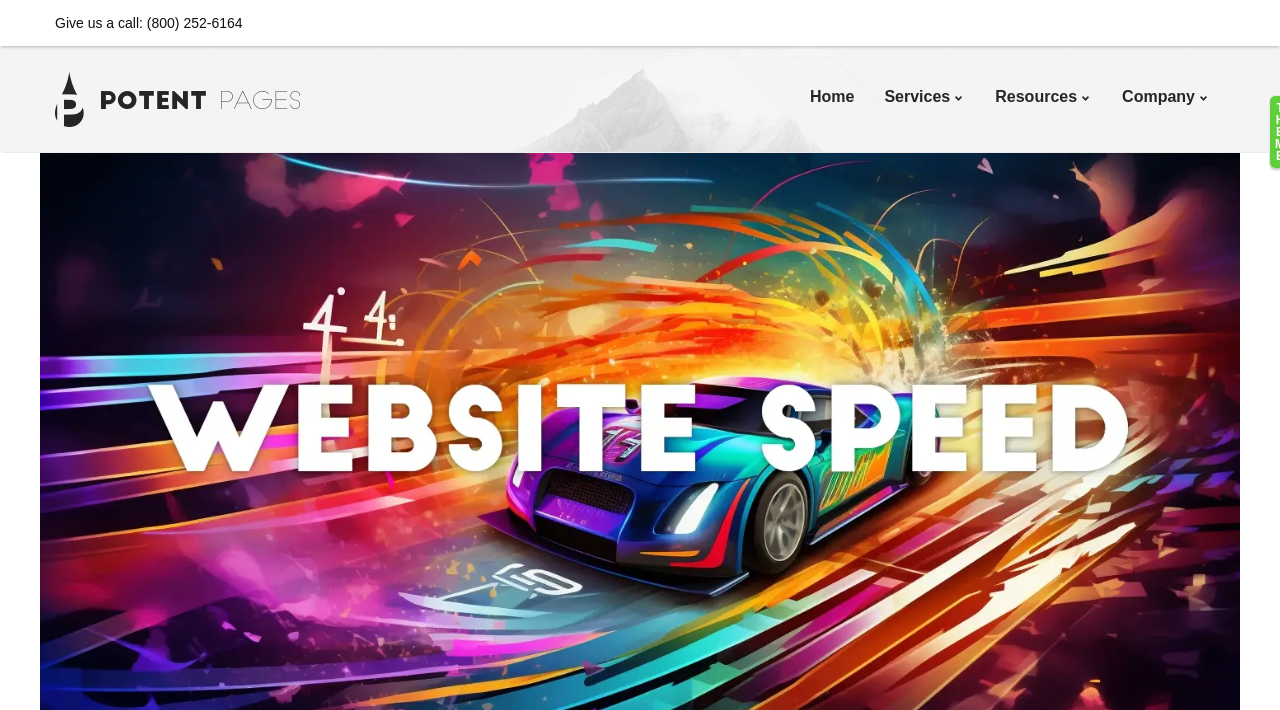Identify the bounding box for the UI element specified in this description: "Resources". The coordinates must be four float numbers between 0 and 1, formatted as [left, top, right, bottom].

[0.778, 0.101, 0.853, 0.172]